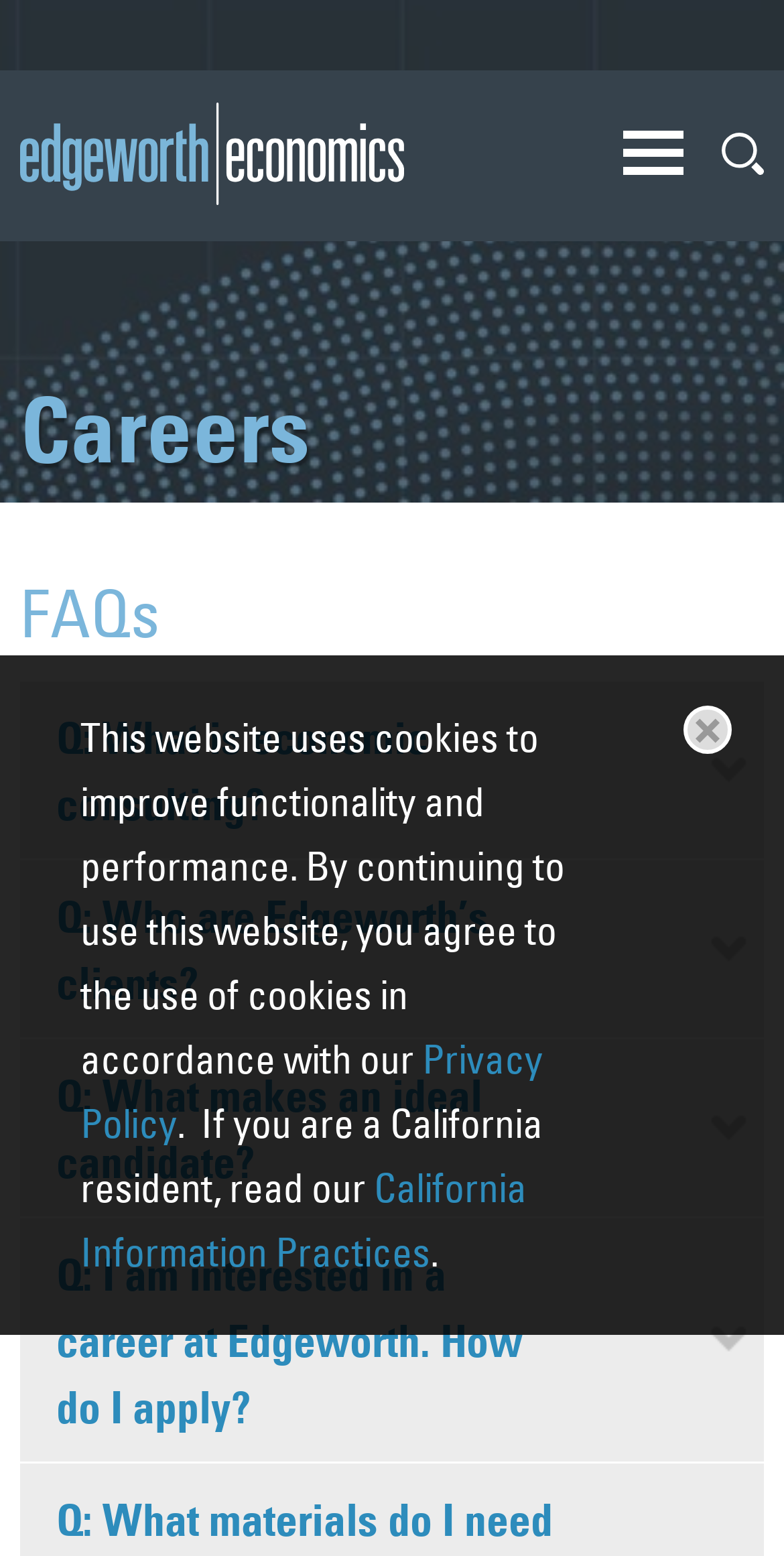Highlight the bounding box coordinates of the element that should be clicked to carry out the following instruction: "Visit NYC Venues". The coordinates must be given as four float numbers ranging from 0 to 1, i.e., [left, top, right, bottom].

None